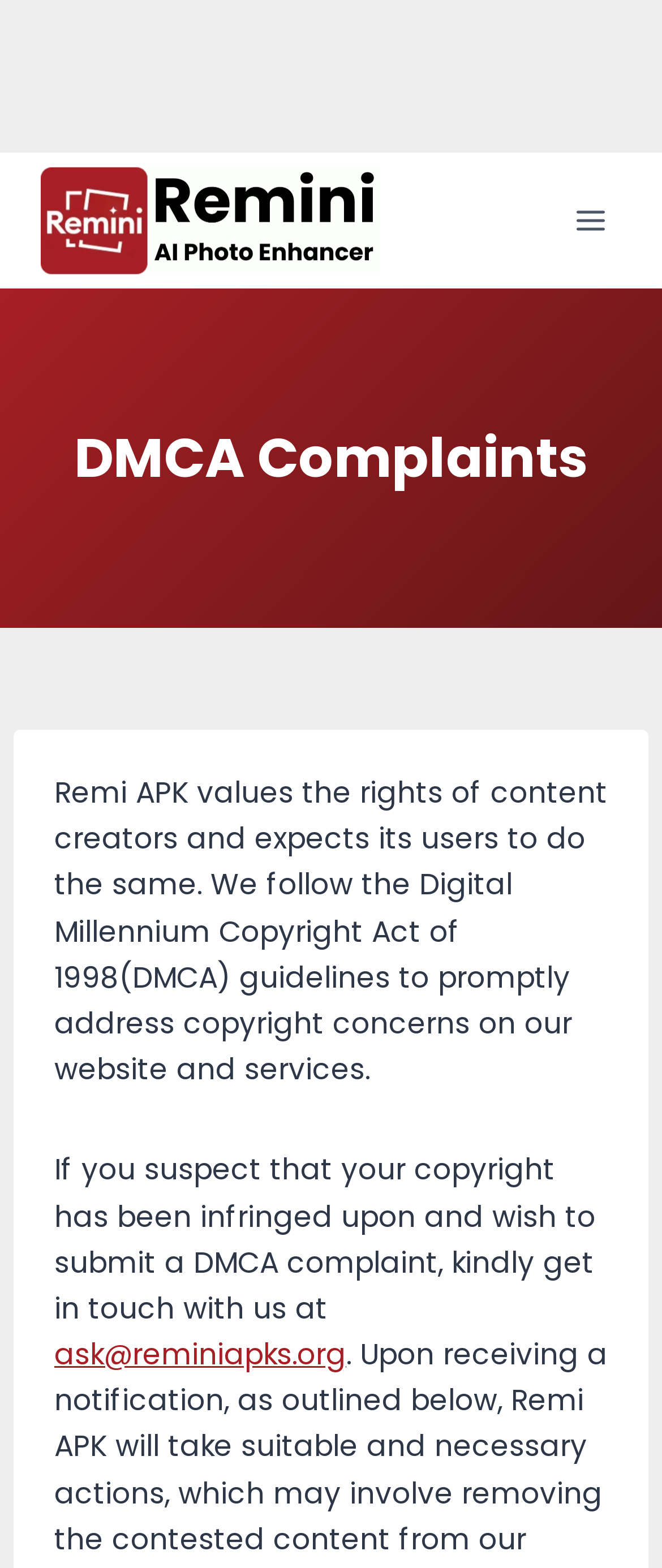What is the email address for submitting DMCA complaints?
Using the screenshot, give a one-word or short phrase answer.

ask@reminiapks.org